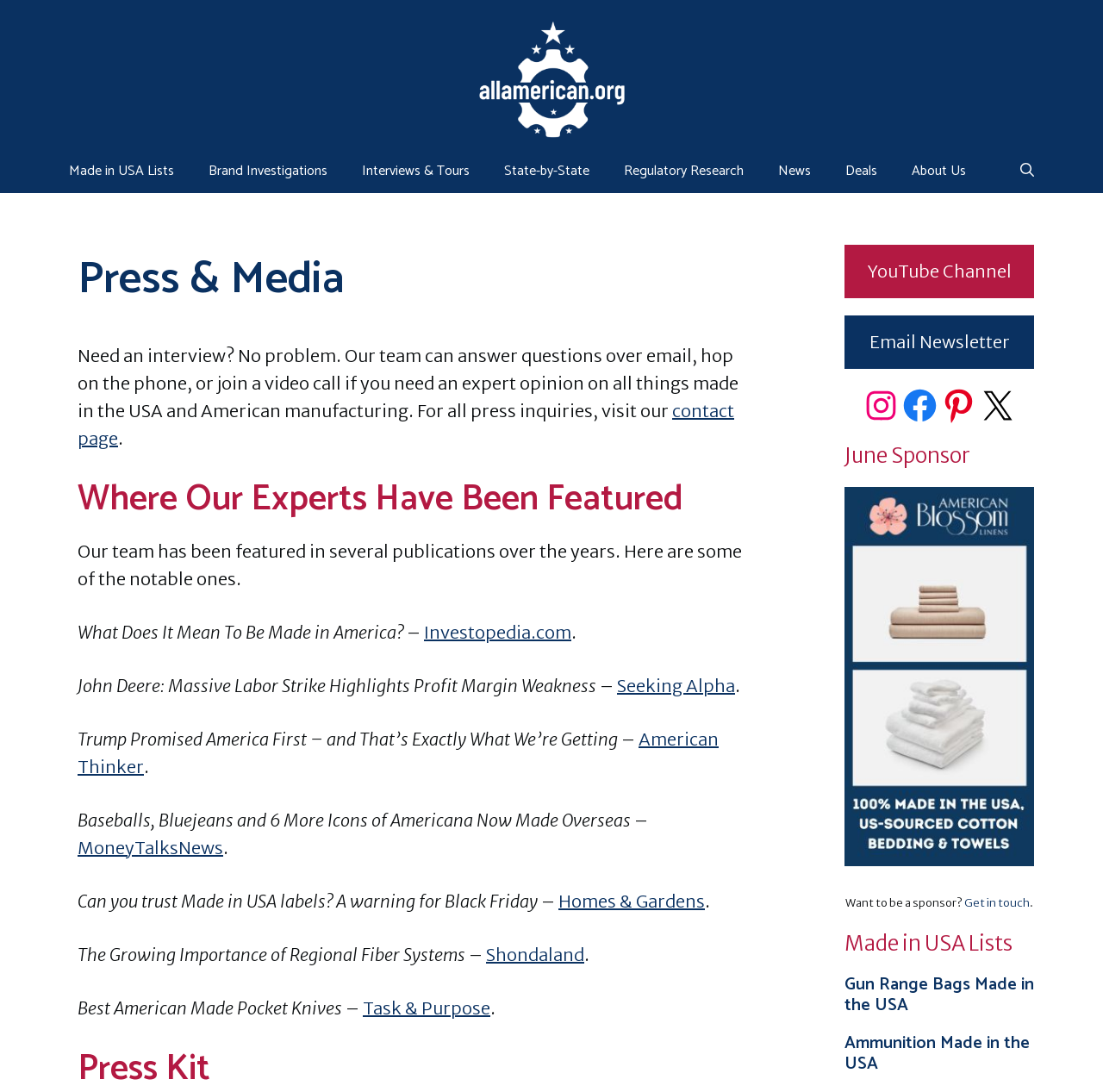What is the topic of the article mentioned from Investopedia.com?
Please respond to the question with a detailed and thorough explanation.

The webpage lists several publications where the team has been featured, including Investopedia.com, and mentions the article title 'What Does It Mean To Be Made in America?' as one of the featured articles.